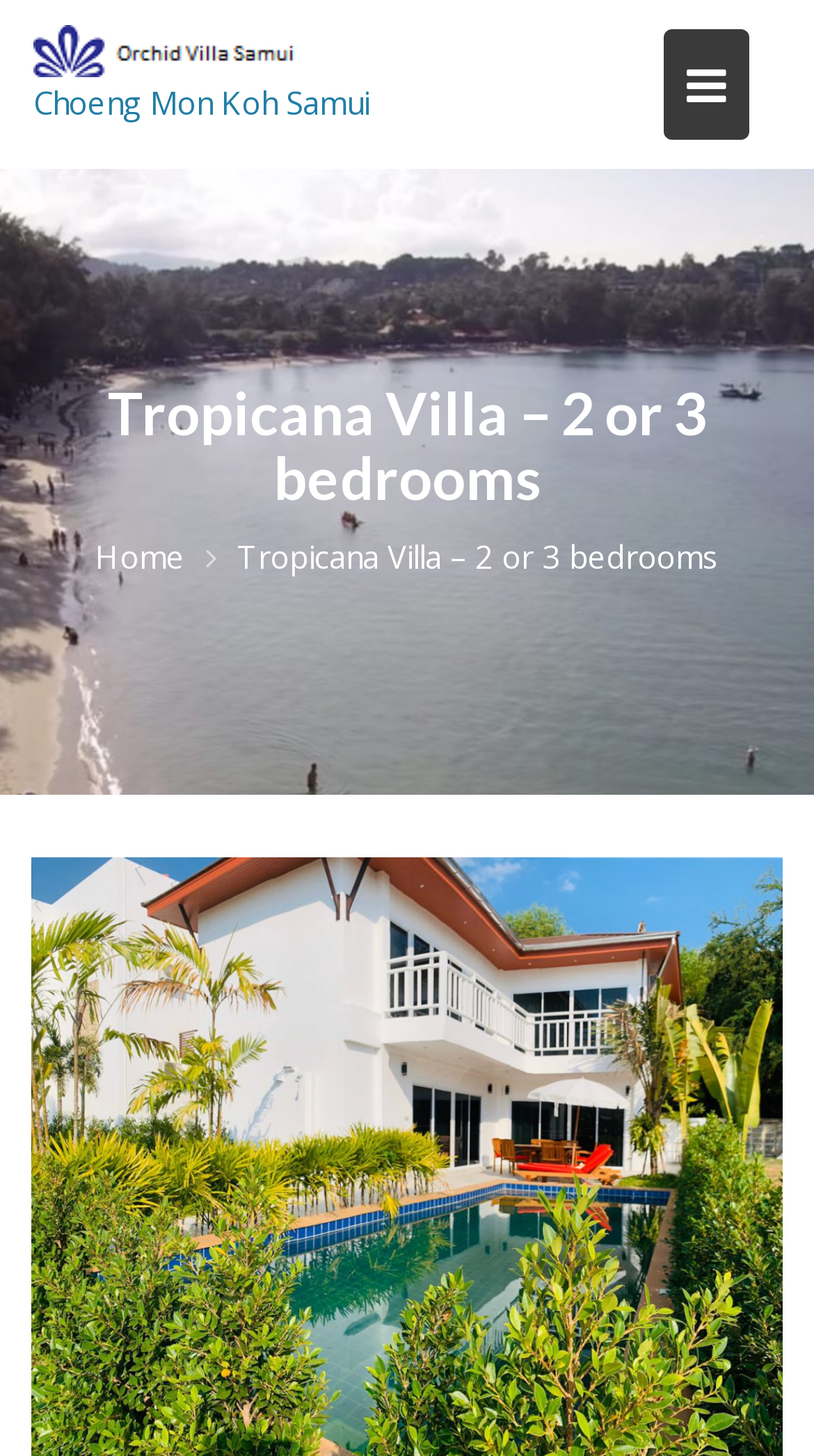What is the navigation section called?
Using the visual information, answer the question in a single word or phrase.

Breadcrumbs